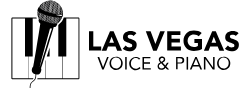Provide a comprehensive description of the image.

The image features the logo for "Las Vegas Voice & Piano," which incorporates a microphone and piano keys, symbolizing the musical services offered by the studio. The design emphasizes a modern and clean aesthetic, highlighting the focus on both vocal and piano lessons. This branding effectively represents the studio's commitment to helping students of all ages develop their musical talents in the vibrant setting of Las Vegas. The logo serves as an inviting visual for potential learners seeking quality voice and piano instruction.